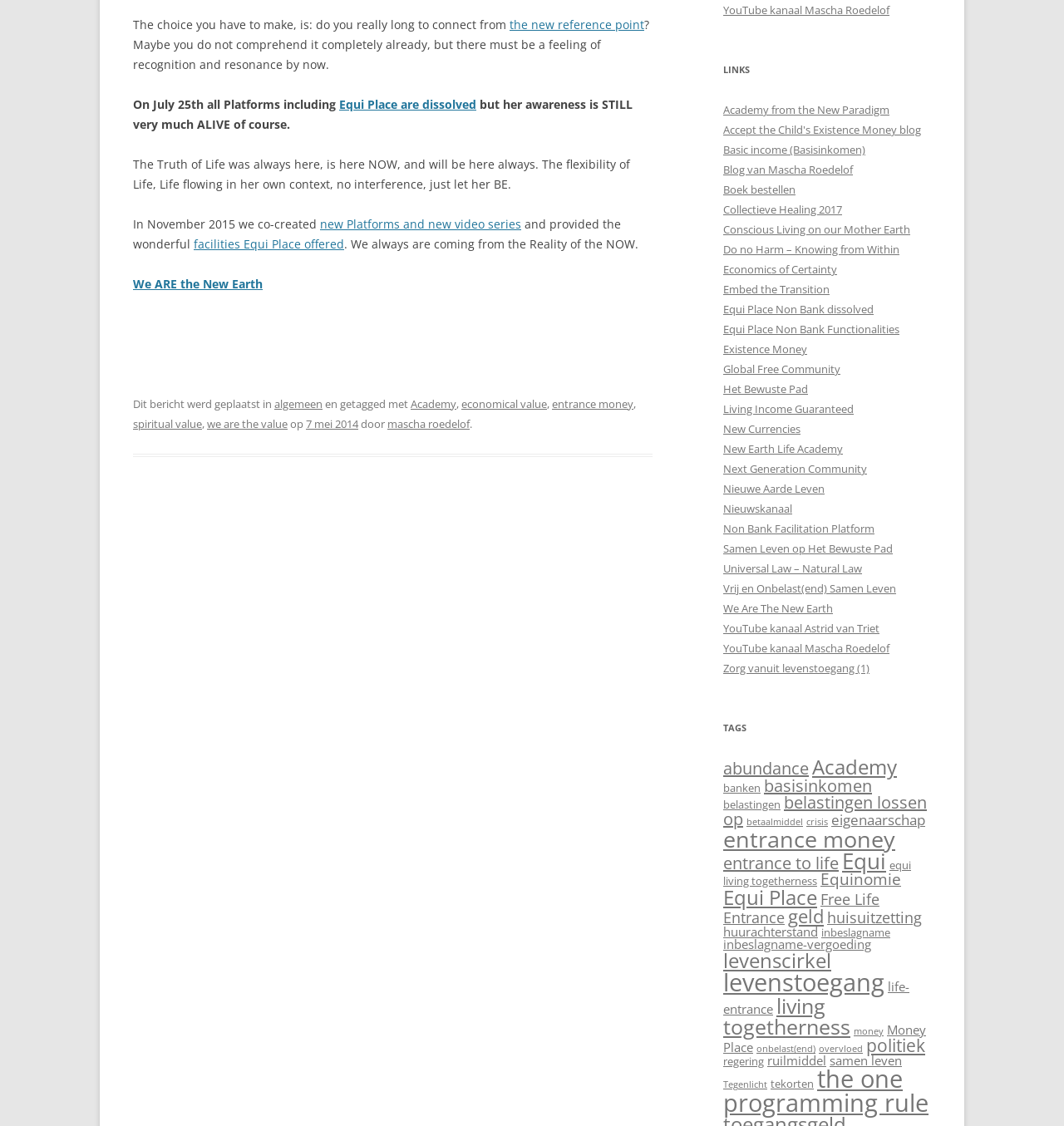Show the bounding box coordinates for the HTML element as described: "Vrij en Onbelast(end) Samen Leven".

[0.68, 0.516, 0.842, 0.529]